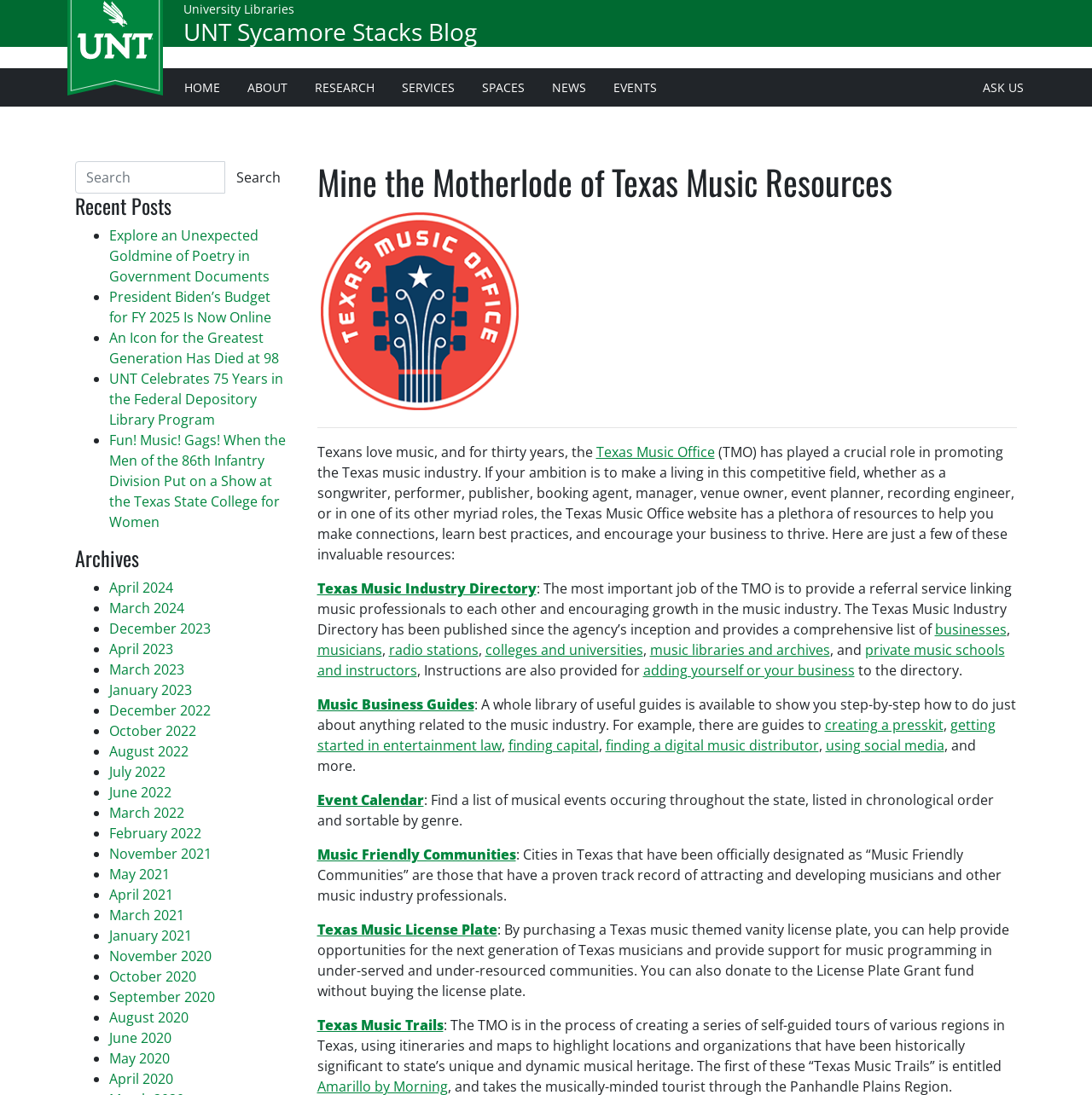Identify the main heading from the webpage and provide its text content.

UNT Sycamore Stacks Blog